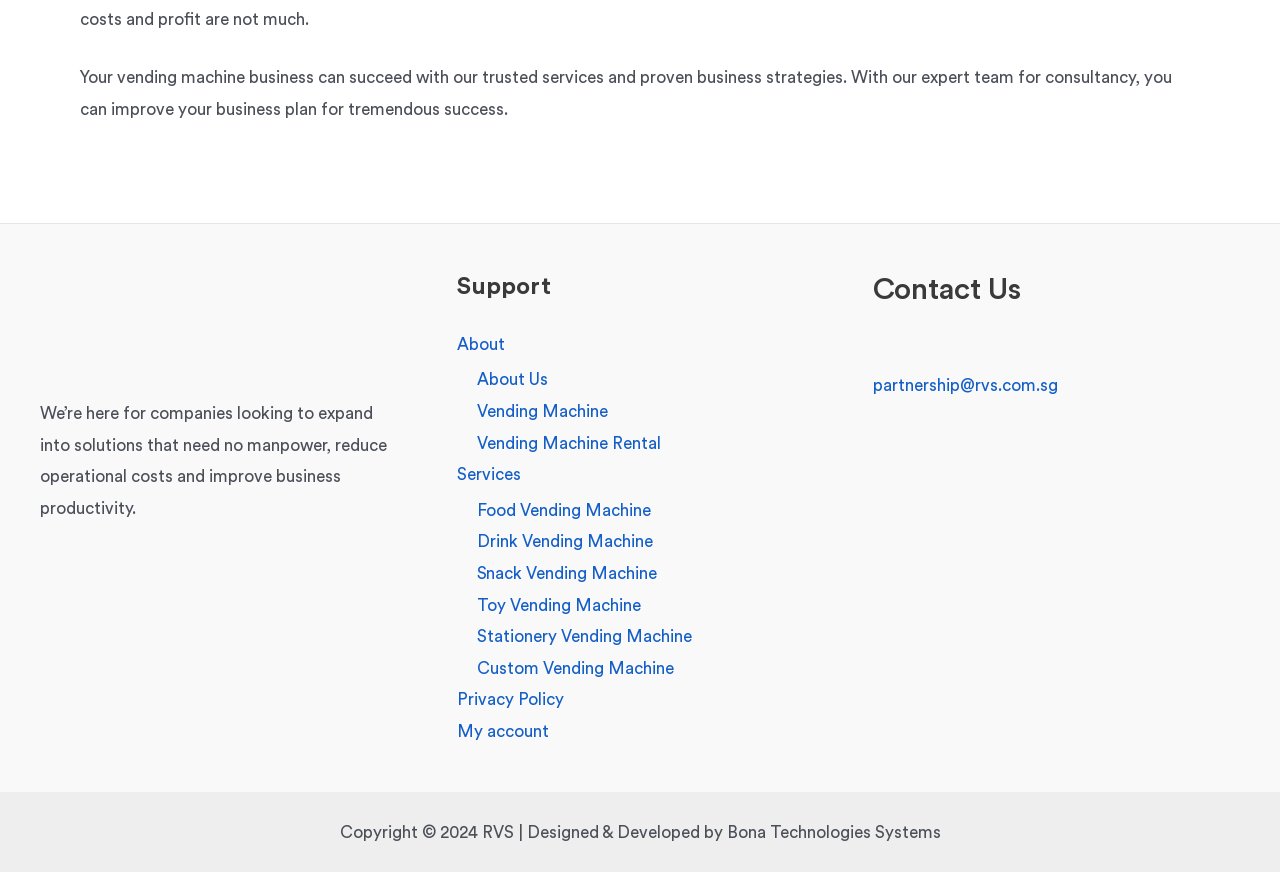Specify the bounding box coordinates of the element's area that should be clicked to execute the given instruction: "Get support". The coordinates should be four float numbers between 0 and 1, i.e., [left, top, right, bottom].

[0.357, 0.308, 0.643, 0.349]